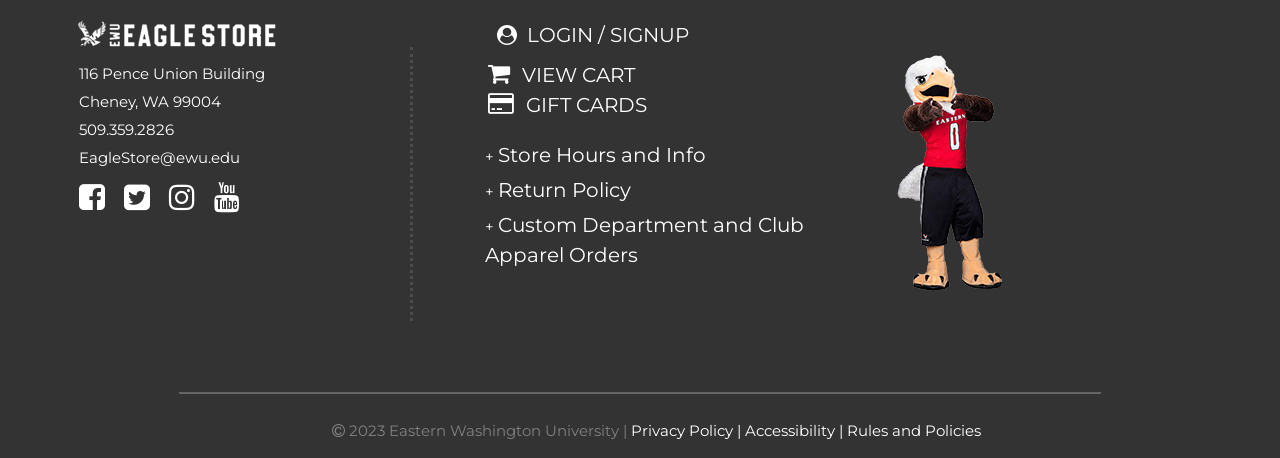Please identify the bounding box coordinates of the area I need to click to accomplish the following instruction: "Check store hours and info".

[0.389, 0.313, 0.552, 0.365]